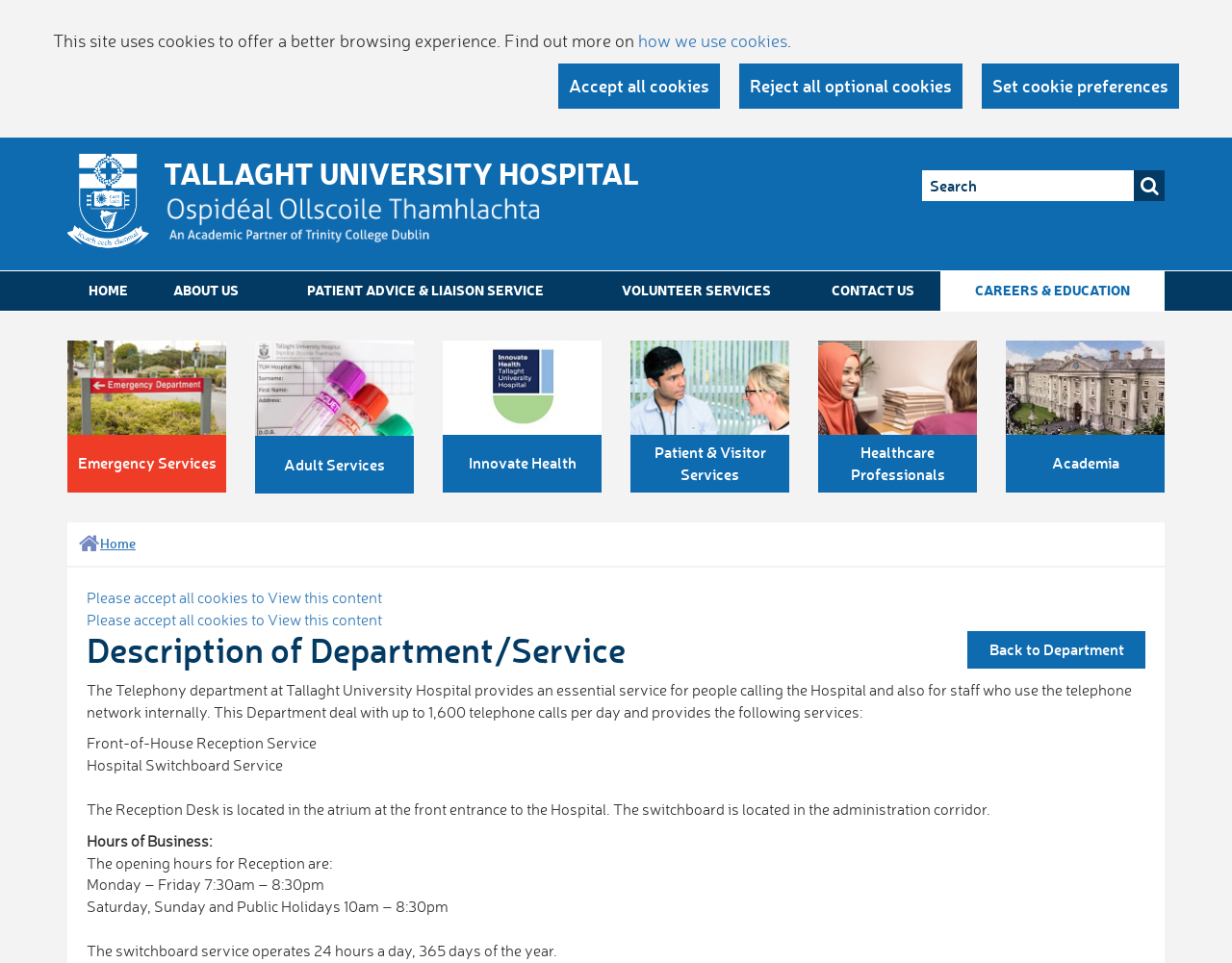Specify the bounding box coordinates of the element's region that should be clicked to achieve the following instruction: "View Patient & Visitor Services". The bounding box coordinates consist of four float numbers between 0 and 1, in the format [left, top, right, bottom].

[0.512, 0.353, 0.641, 0.511]